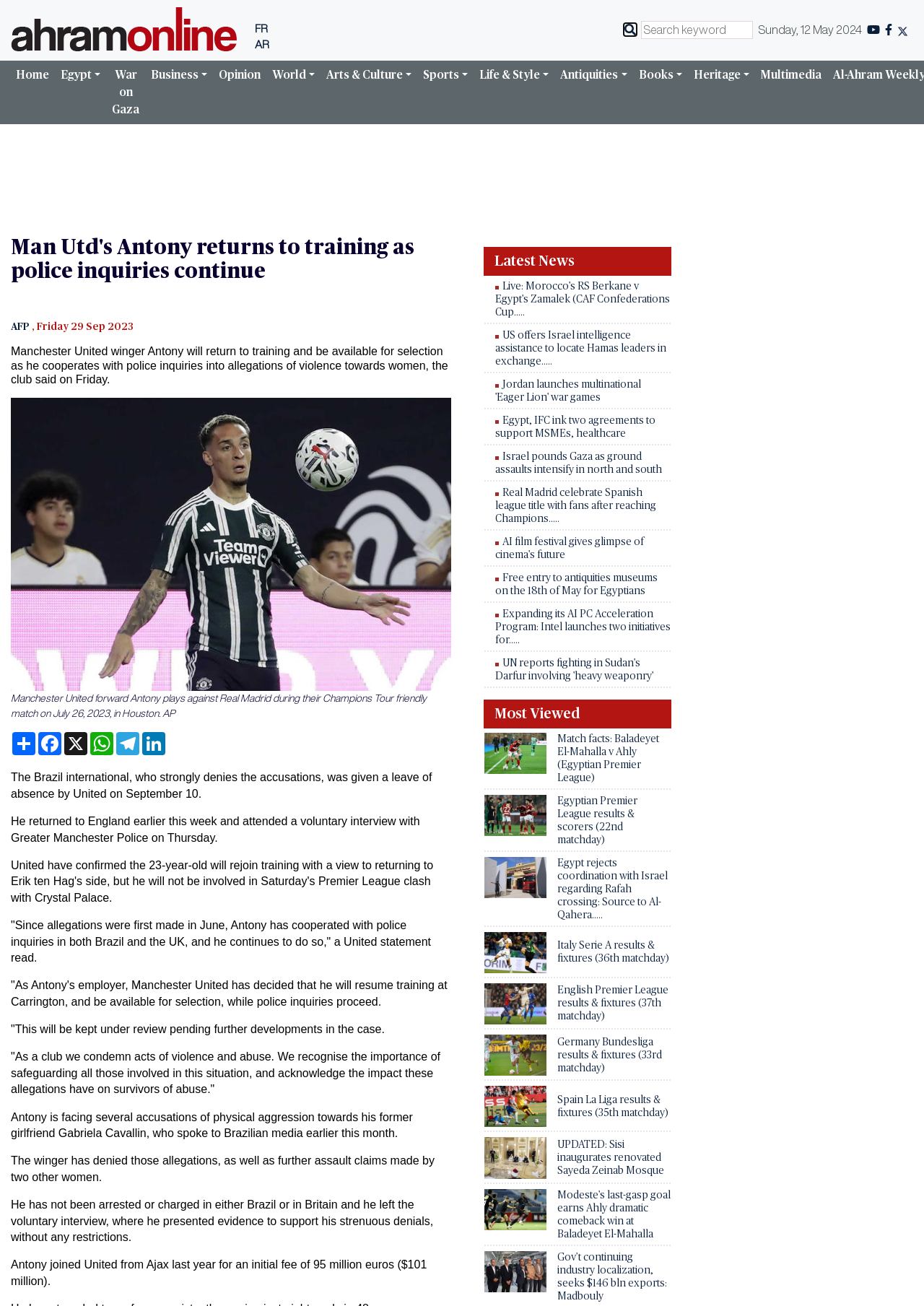Bounding box coordinates are specified in the format (top-left x, top-left y, bottom-right x, bottom-right y). All values are floating point numbers bounded between 0 and 1. Please provide the bounding box coordinate of the region this sentence describes: Opinion

[0.231, 0.046, 0.288, 0.068]